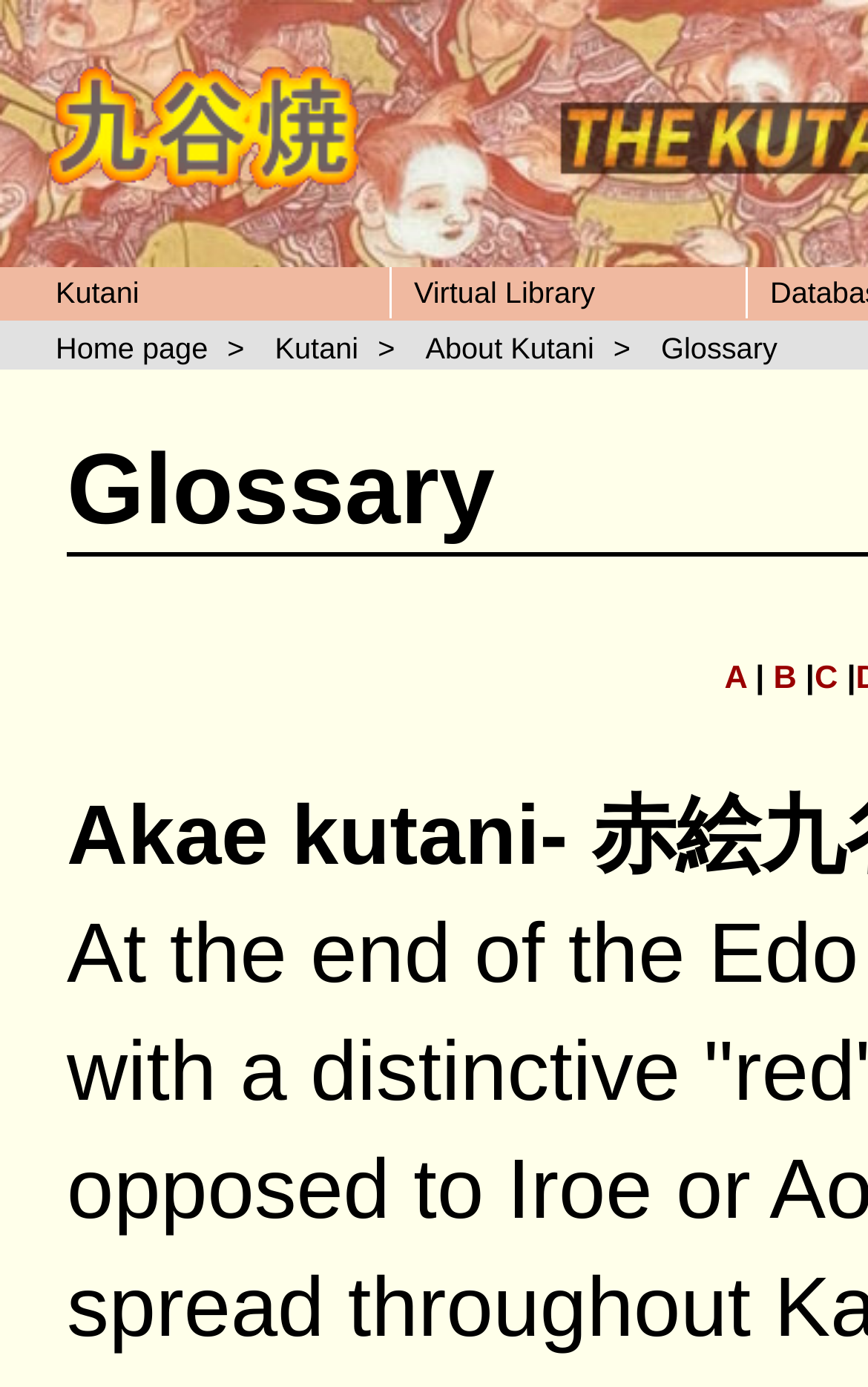What is the second link on the top navigation bar?
Look at the screenshot and respond with one word or a short phrase.

Kutani